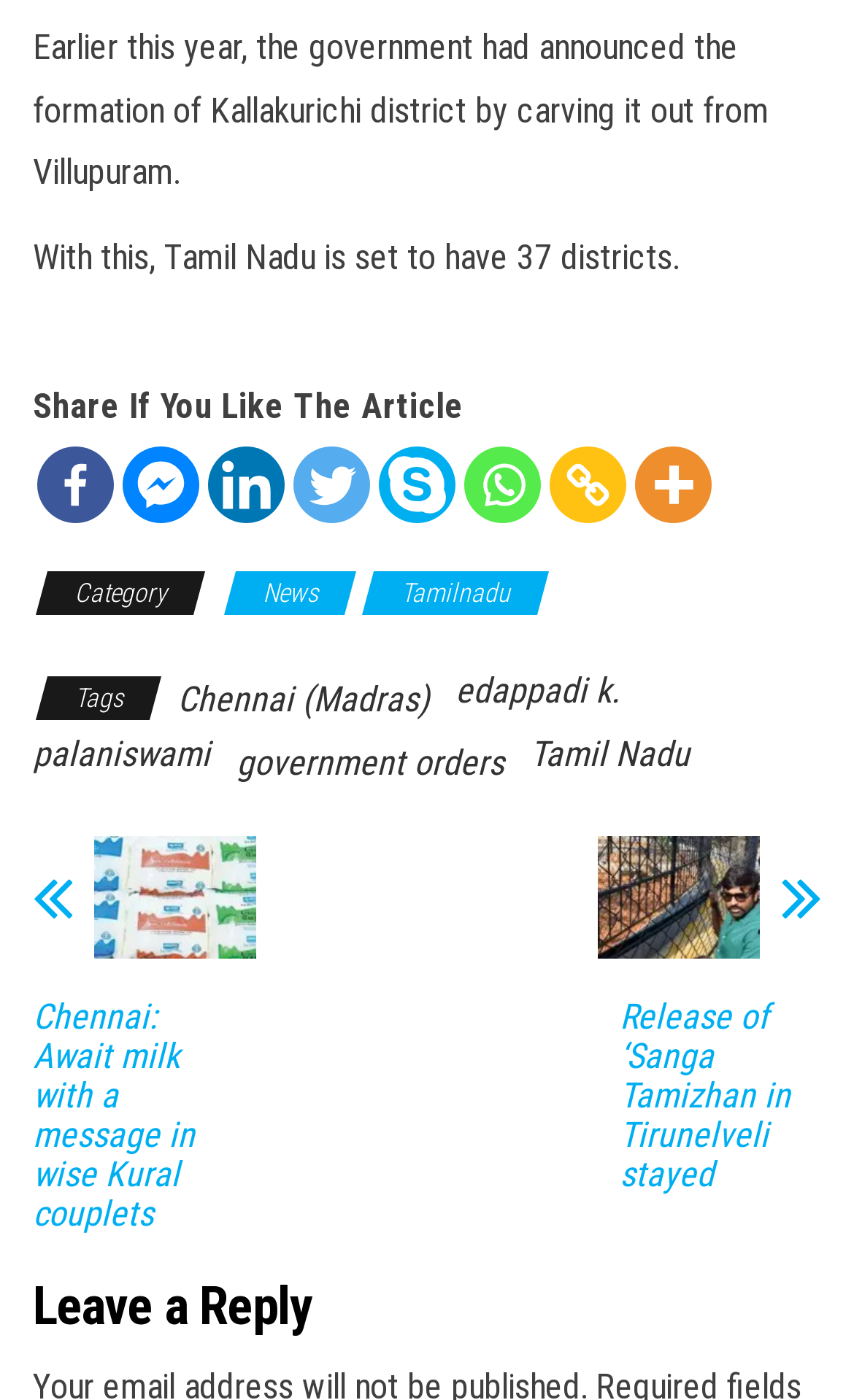What is the category of this article?
Provide a thorough and detailed answer to the question.

The answer can be found in the link element with the text 'News' which is located below the StaticText element with the text 'Category'.